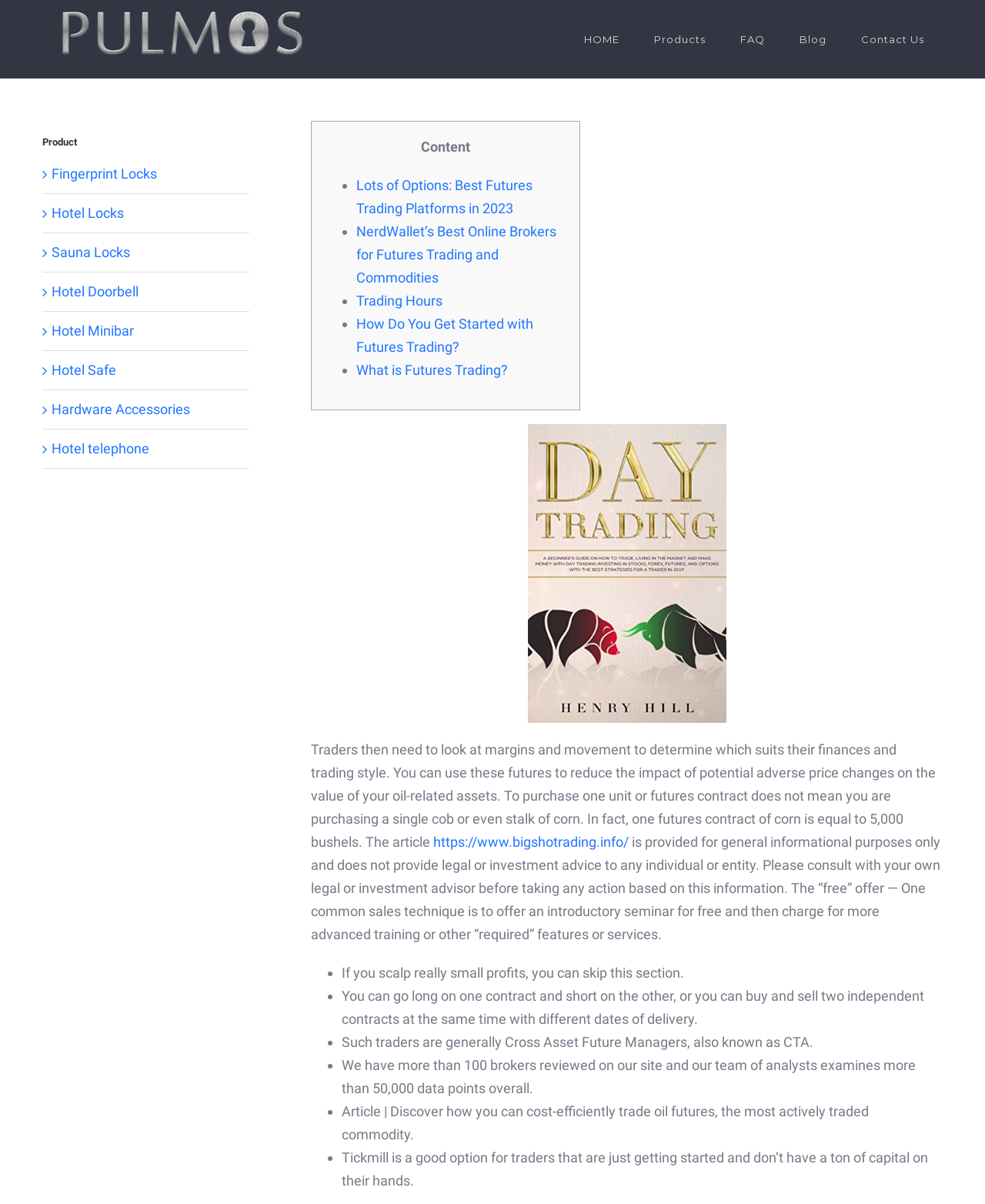Locate the bounding box of the UI element based on this description: "Dream Journal". Provide four float numbers between 0 and 1 as [left, top, right, bottom].

None